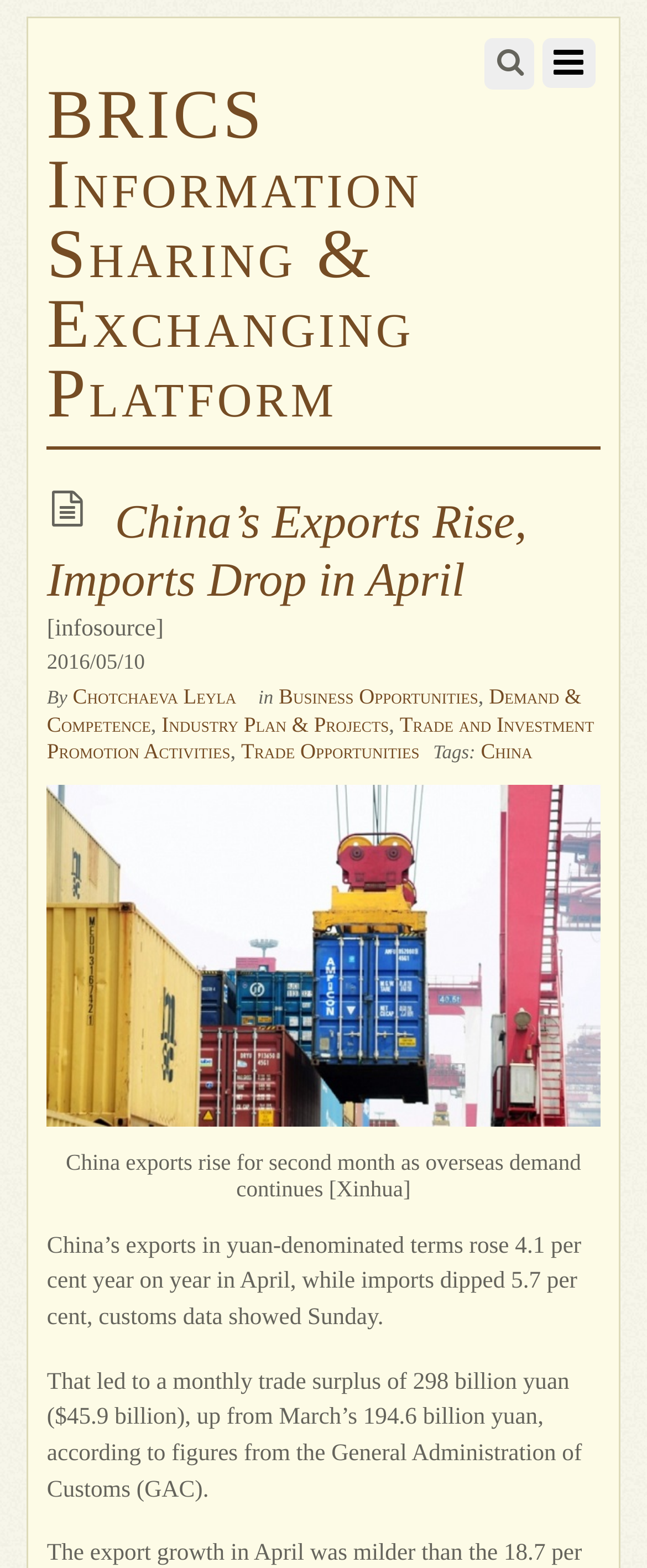Provide an in-depth caption for the webpage.

The webpage appears to be a news article about China's exports and imports in April. At the top, there is a link to the "BRICS Information Sharing & Exchanging Platform" and a search box. Below the search box, the main article title "China’s Exports Rise, Imports Drop in April" is displayed prominently.

The article is attributed to an author, Chotchaeva Leyla, and is categorized under several topics, including "Business Opportunities", "Demand & Competence", "Industry Plan & Projects", "Trade and Investment Promotion Activities", and "Trade Opportunities". These categories are listed horizontally, with commas separating them.

The article itself is accompanied by a figure, which is an image with a caption. The image is described as "China exports rise for second month as overseas demand continues [Xinhua]". The caption is not provided.

The article text is divided into two paragraphs. The first paragraph states that China's exports in yuan-denominated terms rose 4.1 per cent year on year in April, while imports dipped 5.7 per cent, according to customs data. The second paragraph provides more details, including the monthly trade surplus of 298 billion yuan ($45.9 billion).

There are several links throughout the article, including links to related topics and a link to the original source, Xinhua. The article also includes a timestamp, indicating that it was published on 2016/05/10.